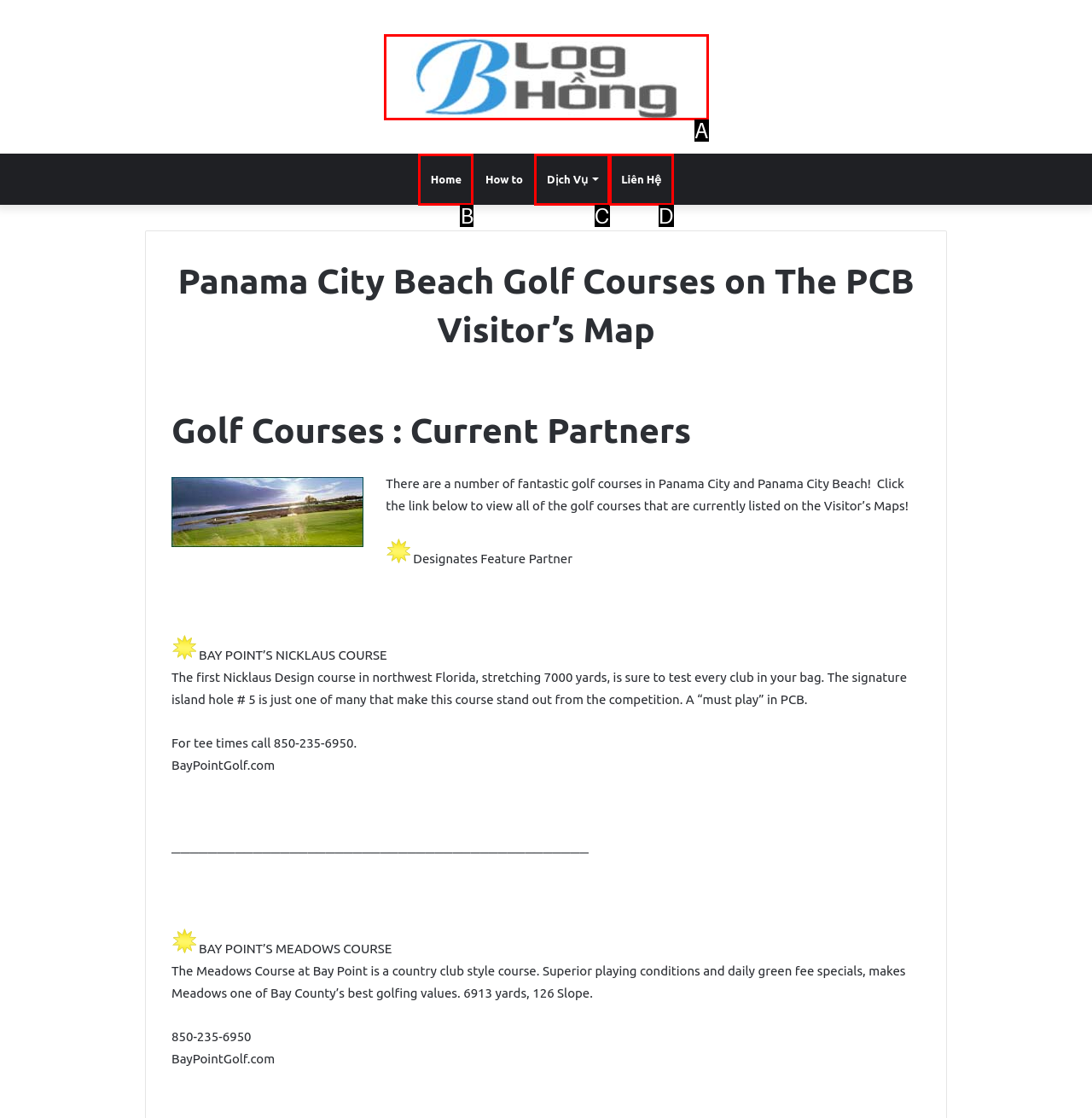From the description: Home, identify the option that best matches and reply with the letter of that option directly.

B